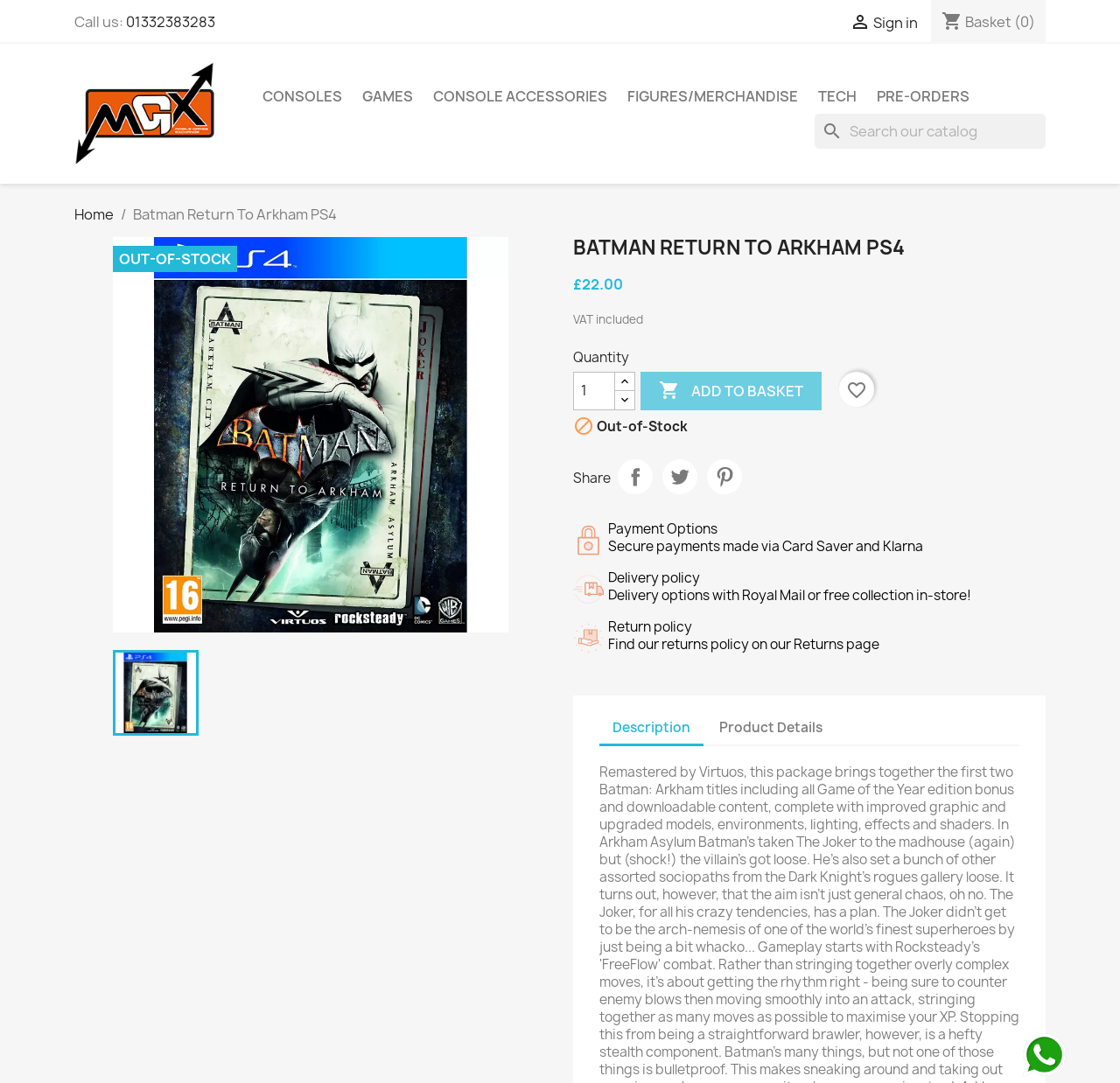Determine the bounding box coordinates of the element that should be clicked to execute the following command: "Share on social media".

[0.552, 0.424, 0.583, 0.456]